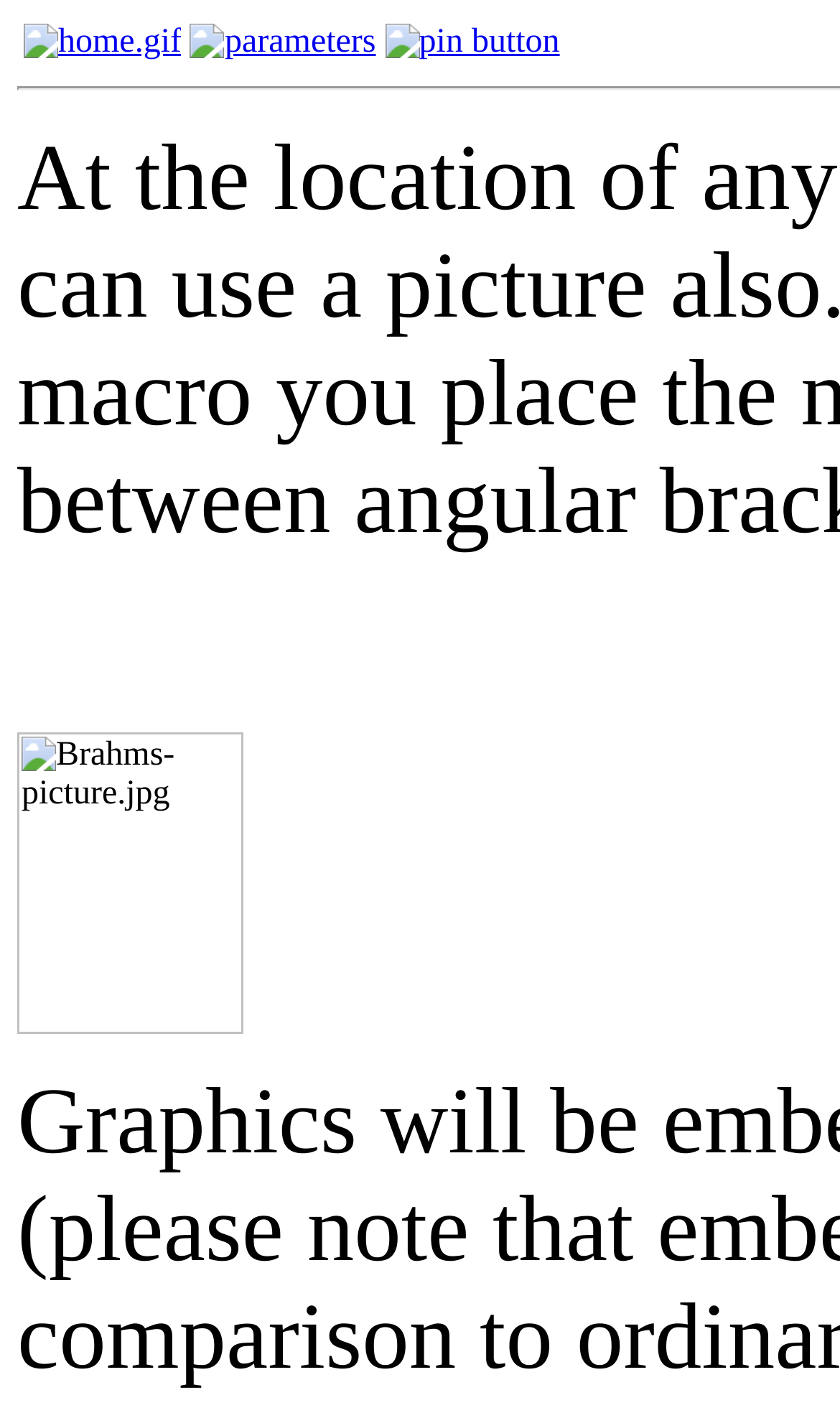Offer a meticulous caption that includes all visible features of the webpage.

The webpage is primarily focused on displaying images. At the top, there are three links, each accompanied by an image, aligned horizontally and evenly spaced. The first link is labeled "home.gif", the second is "parameters", and the third is "pin button". 

Below these links, there is a small, empty space, and then a single image, "Brahms-picture.jpg", which takes up a significant portion of the page. The image is positioned near the top-left corner of the page.